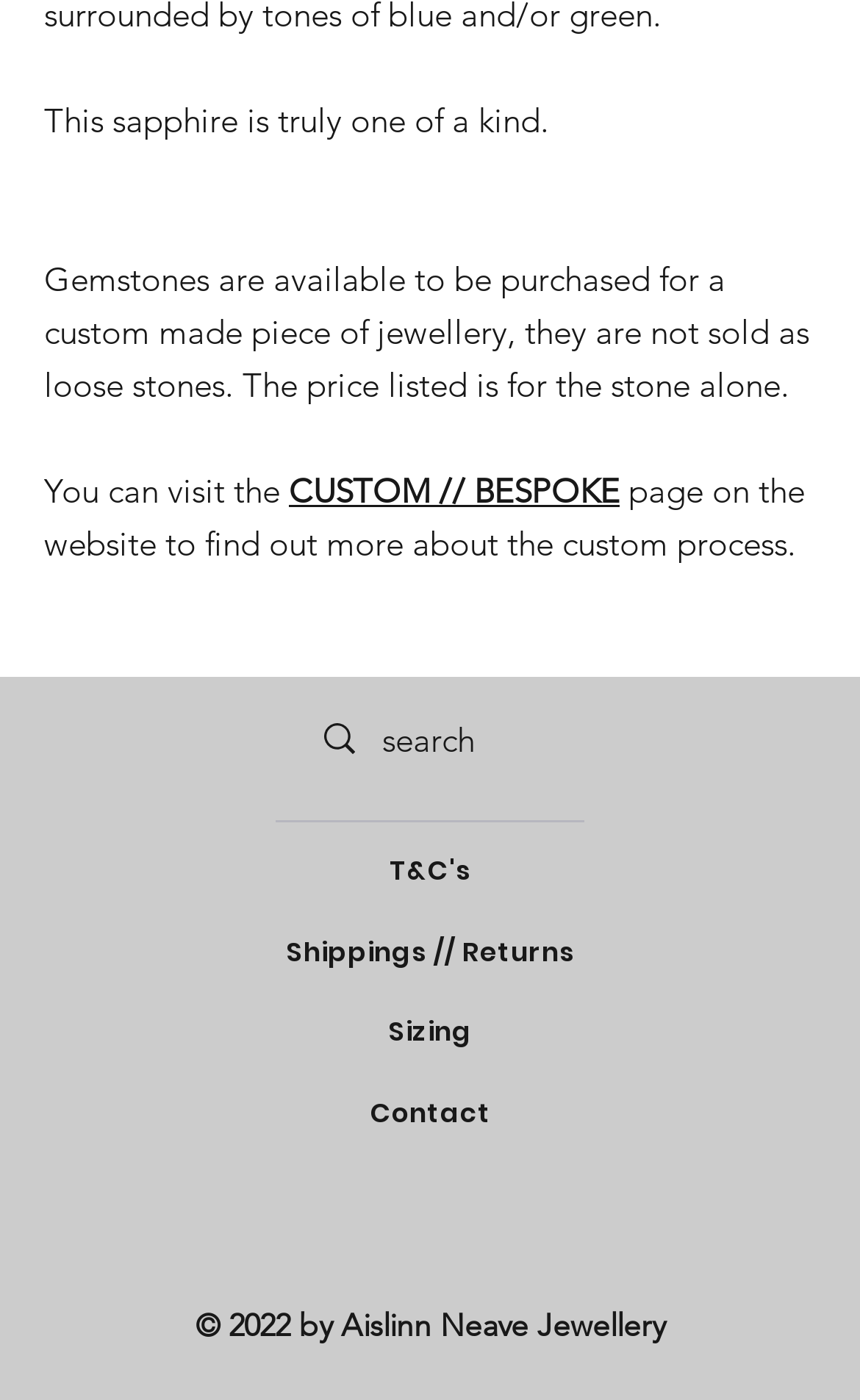Determine the bounding box coordinates for the region that must be clicked to execute the following instruction: "search for something".

[0.445, 0.492, 0.61, 0.563]